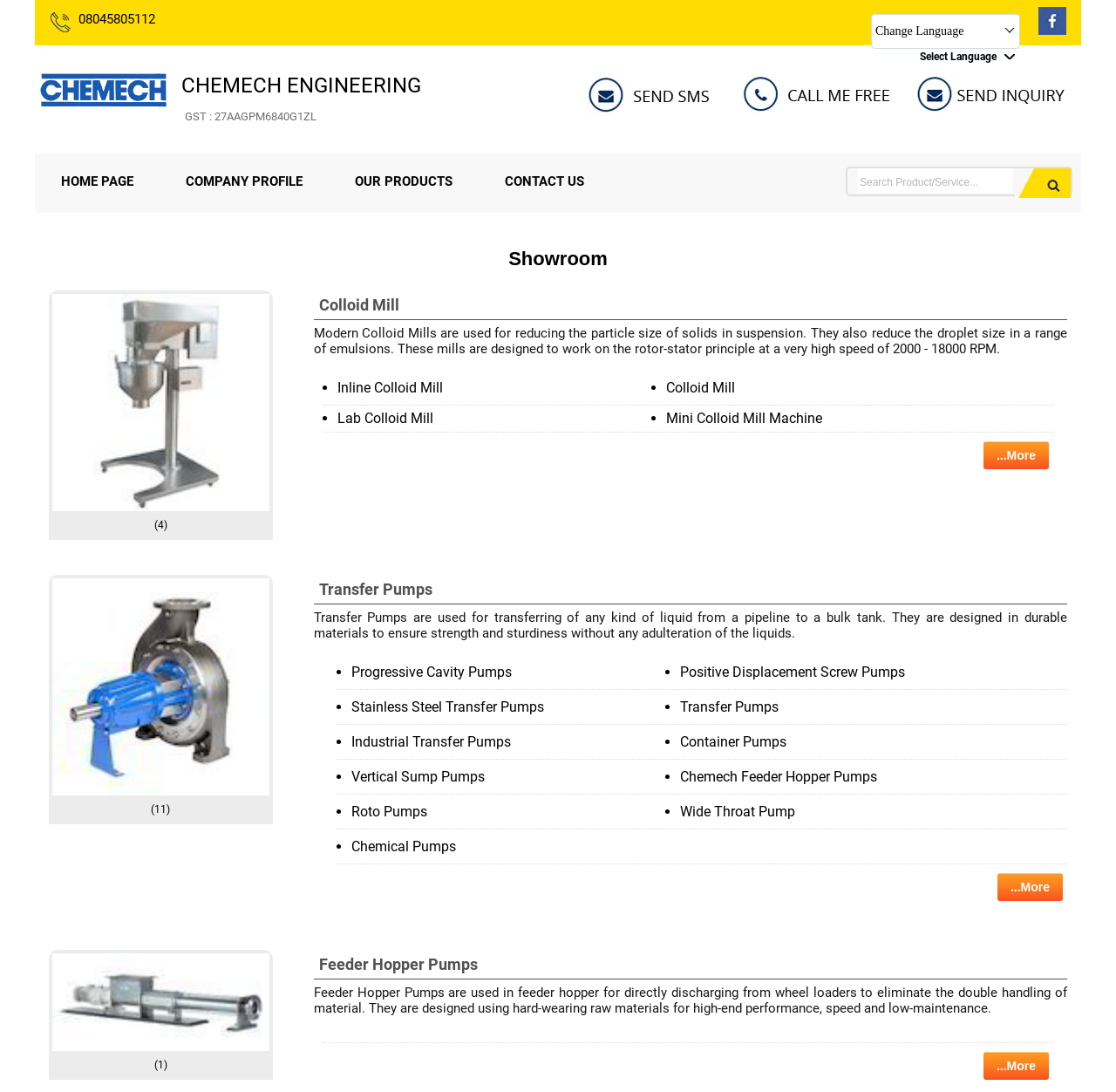Reply to the question with a brief word or phrase: How many types of Transfer Pumps are listed?

11